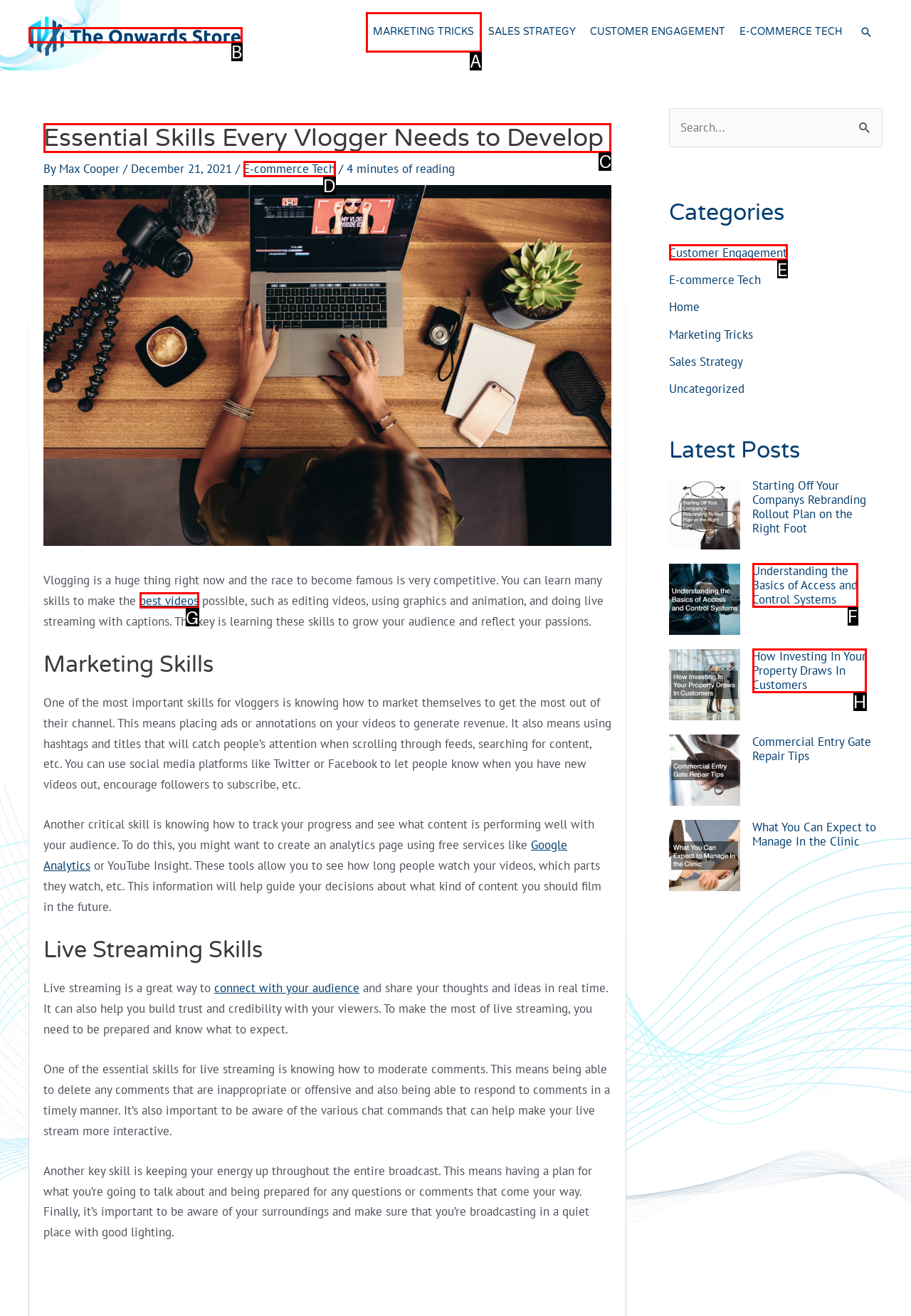For the task: Read 'Essential Skills Every Vlogger Needs to Develop' article, identify the HTML element to click.
Provide the letter corresponding to the right choice from the given options.

C